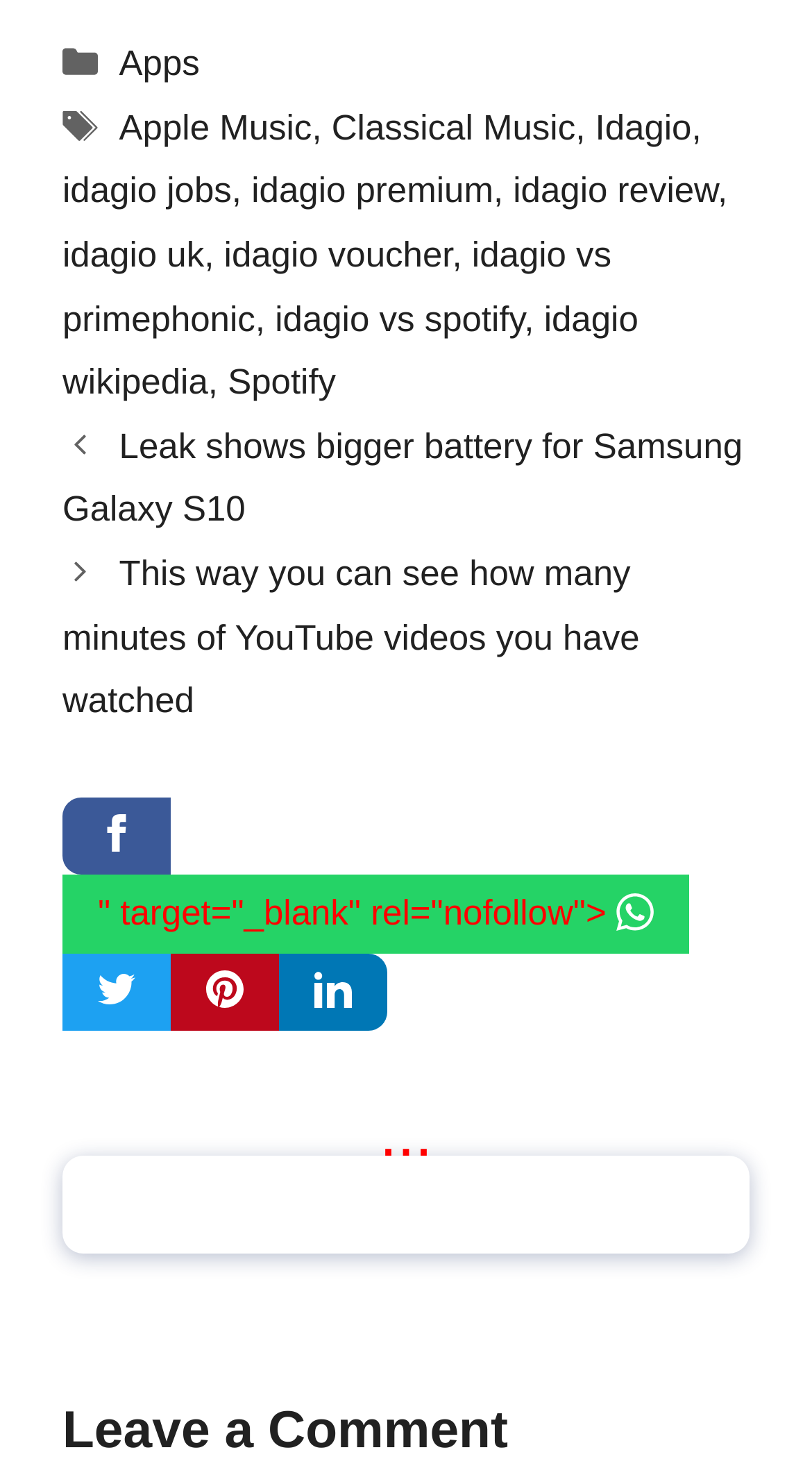Provide a brief response to the question using a single word or phrase: 
What is the text of the first link in the posts section?

Leak shows bigger battery for Samsung Galaxy S10